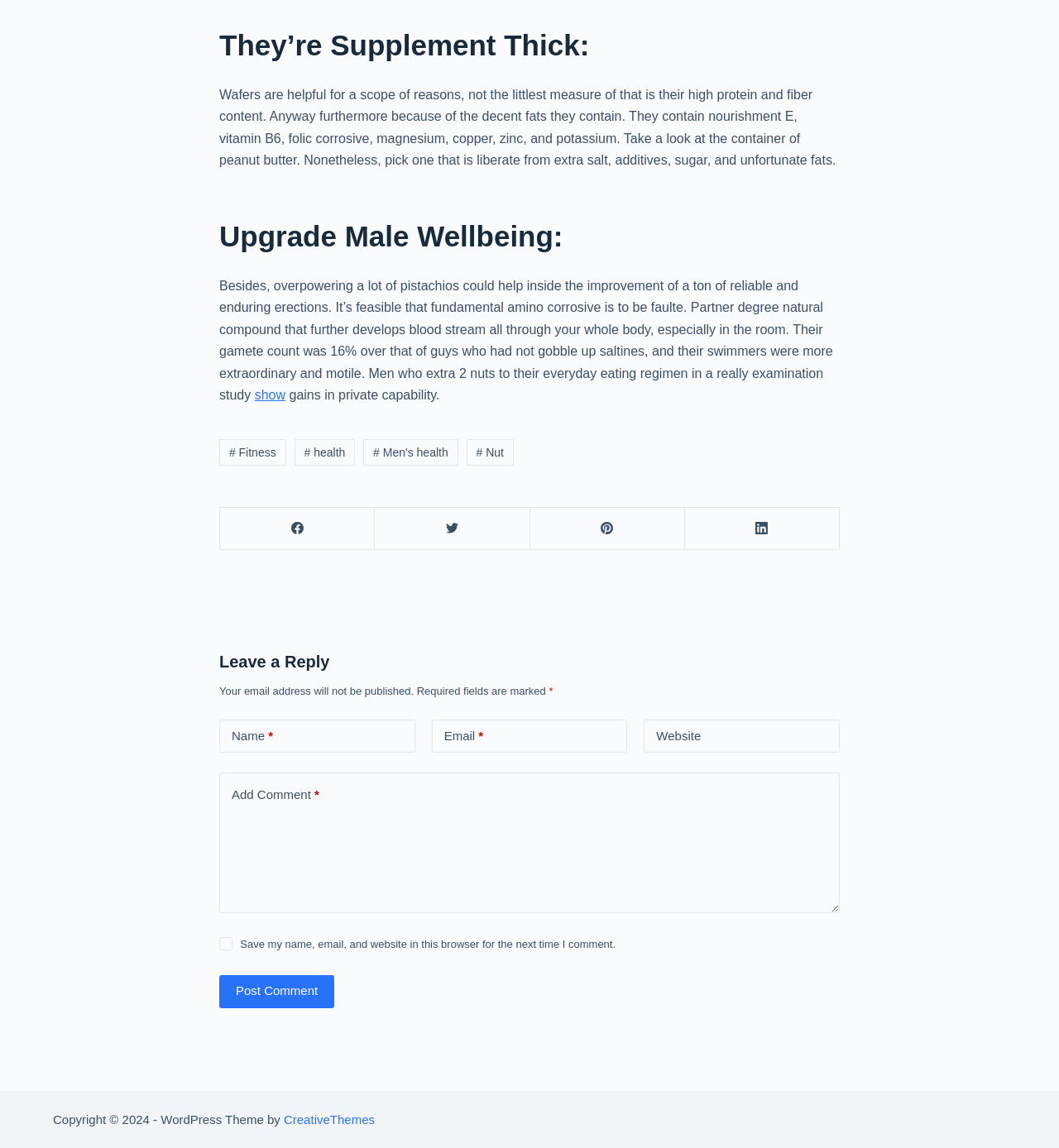Please mark the clickable region by giving the bounding box coordinates needed to complete this instruction: "Click on the 'Facebook' link".

[0.208, 0.442, 0.354, 0.479]